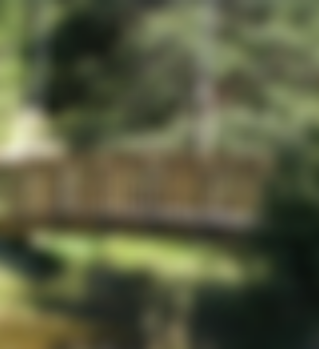Please answer the following question as detailed as possible based on the image: 
Is the environment serene?

The caption describes the scene as 'picturesque' and 'evoking a sense of tranquility', suggesting that the environment is peaceful and serene.